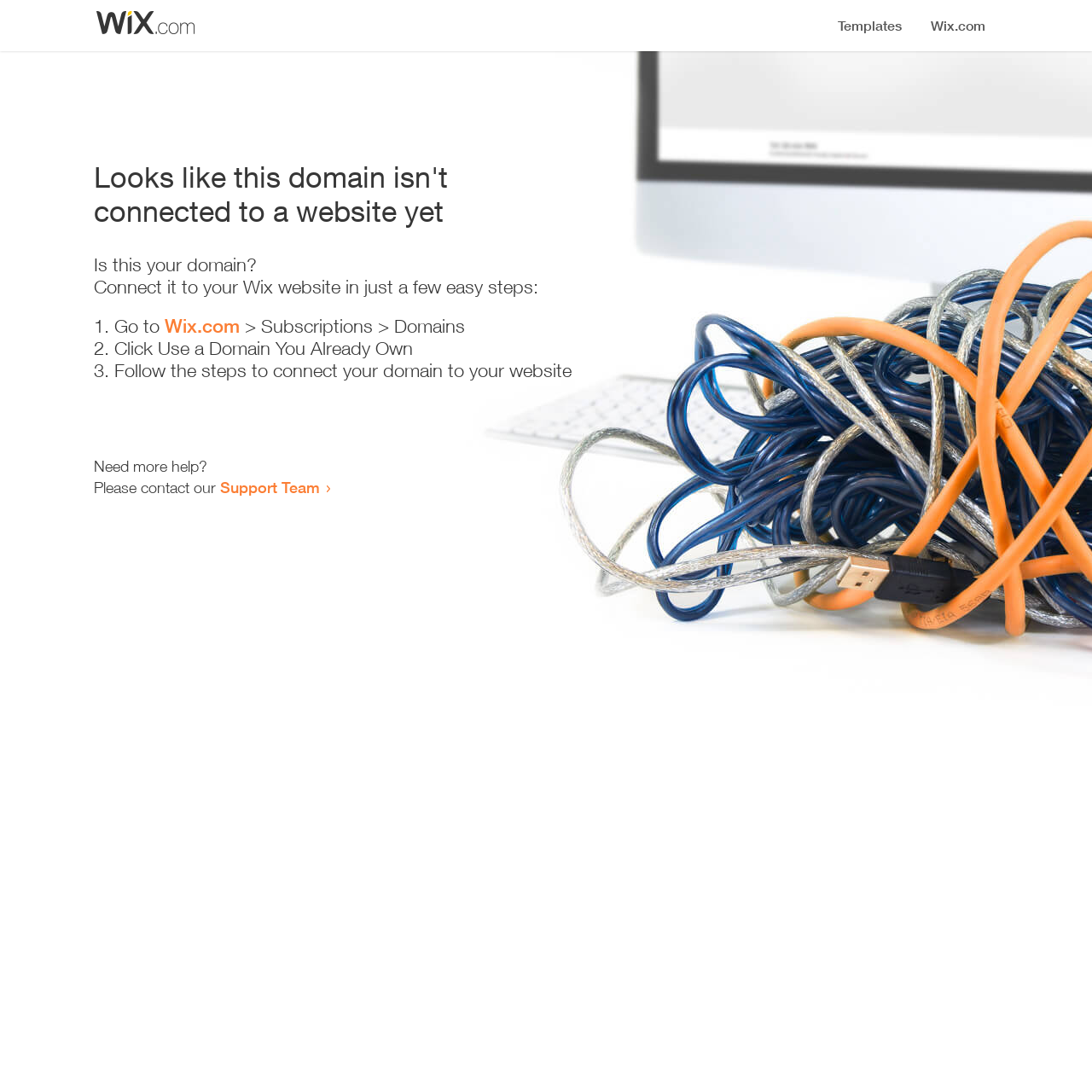Can you find and generate the webpage's heading?

Looks like this domain isn't
connected to a website yet